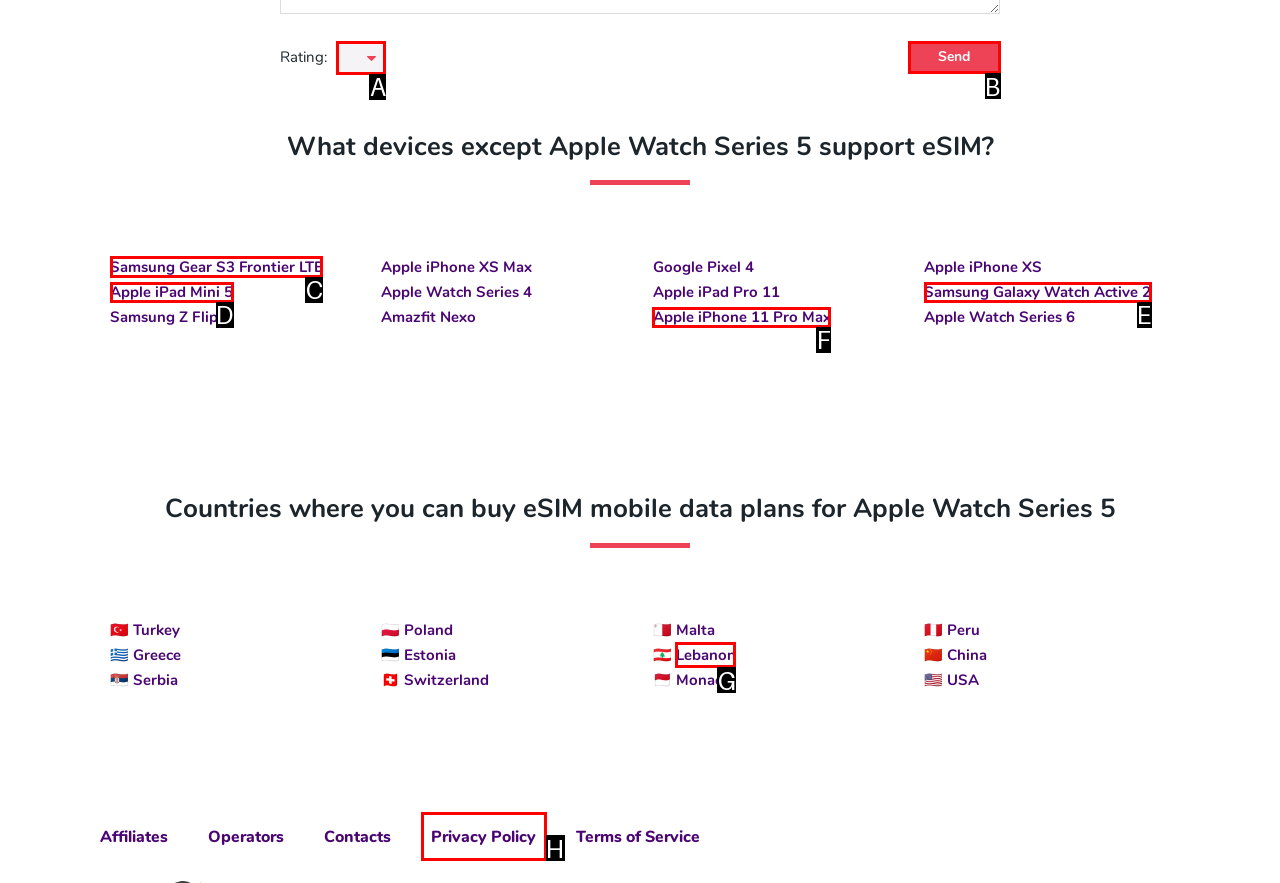For the task: View information about Samsung Gear S3 Frontier LTE, specify the letter of the option that should be clicked. Answer with the letter only.

C